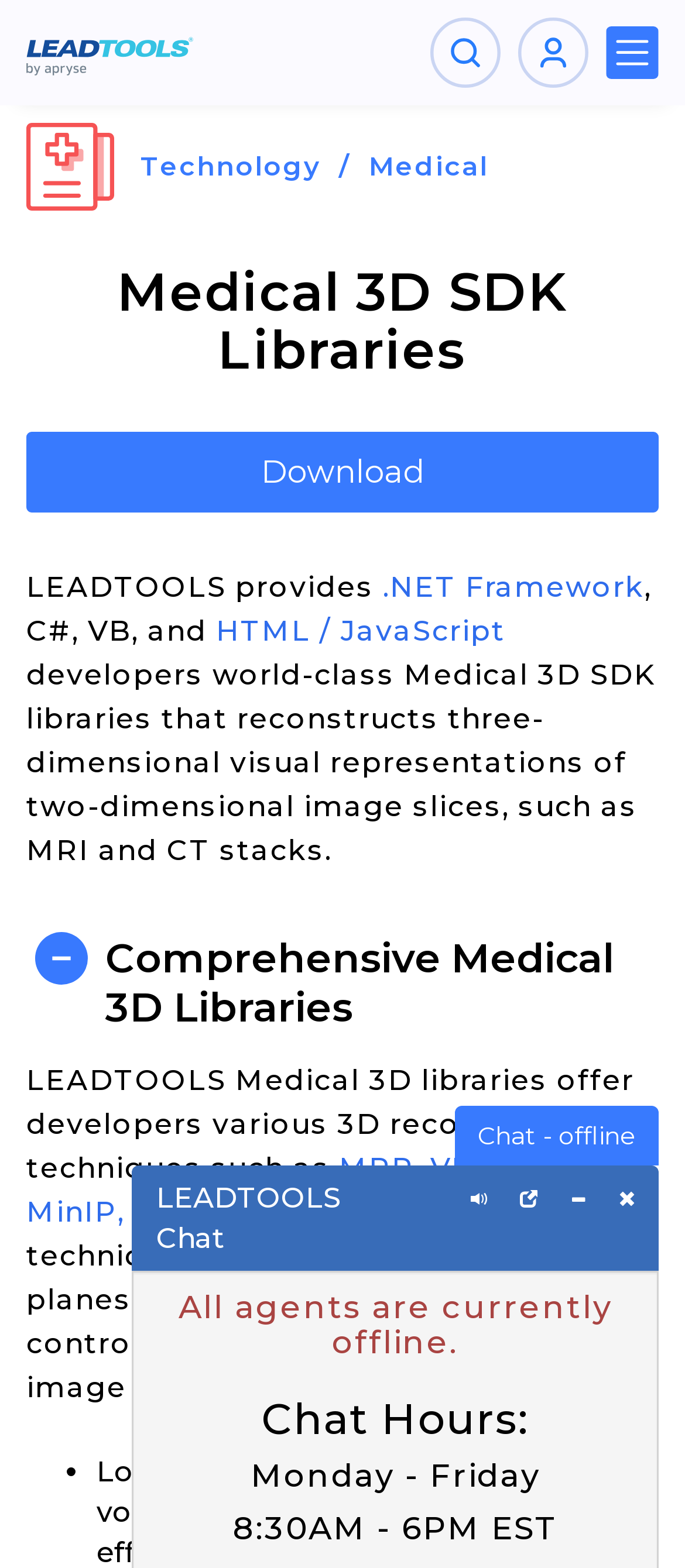From the details in the image, provide a thorough response to the question: What is the name of the company?

The company name is LEADTOOLS, which can be found in the image element with the text 'LEADTOOLS' at the top left corner of the webpage.